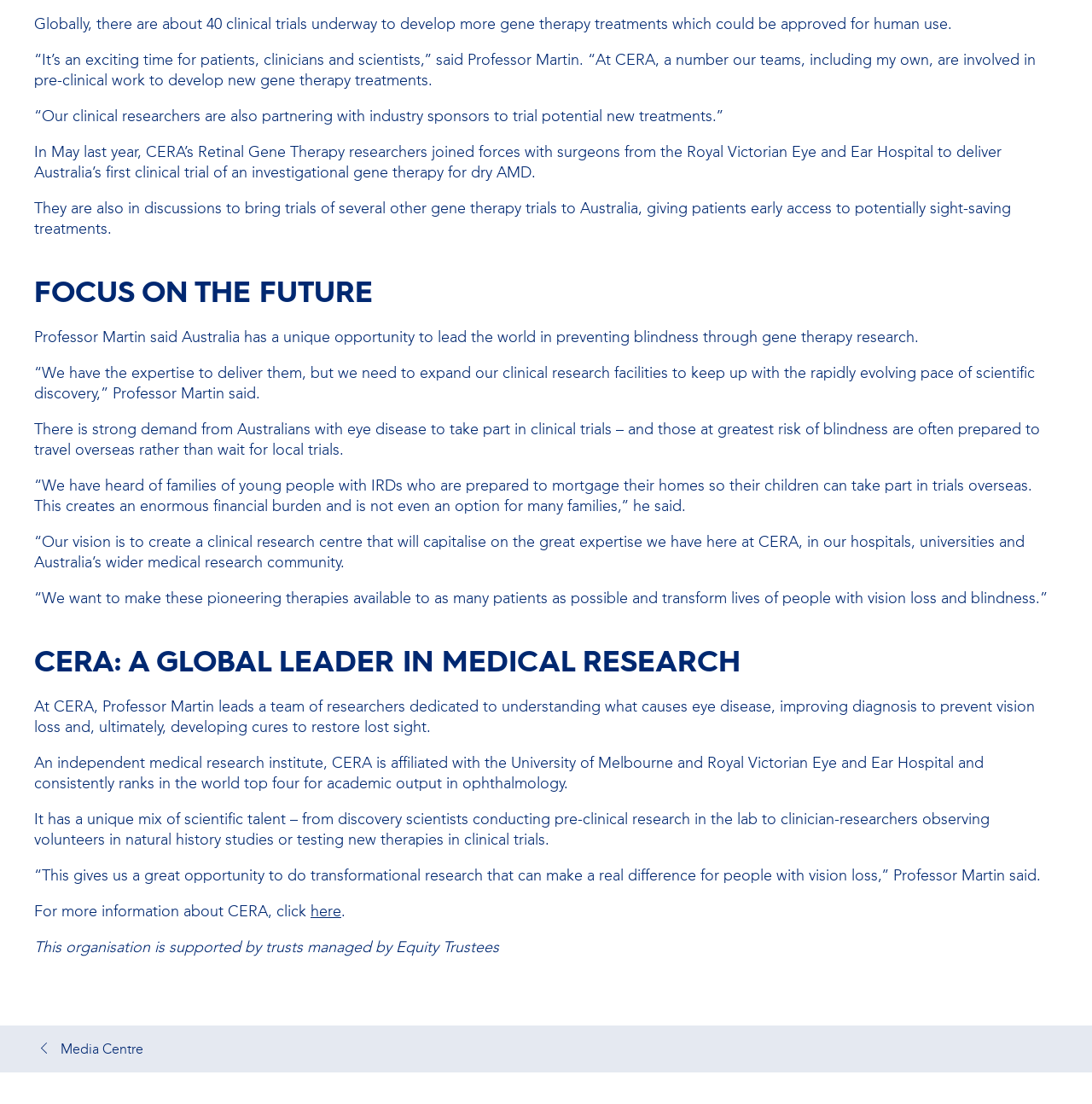Provide a short, one-word or phrase answer to the question below:
What is the focus of CERA's research?

Eye disease